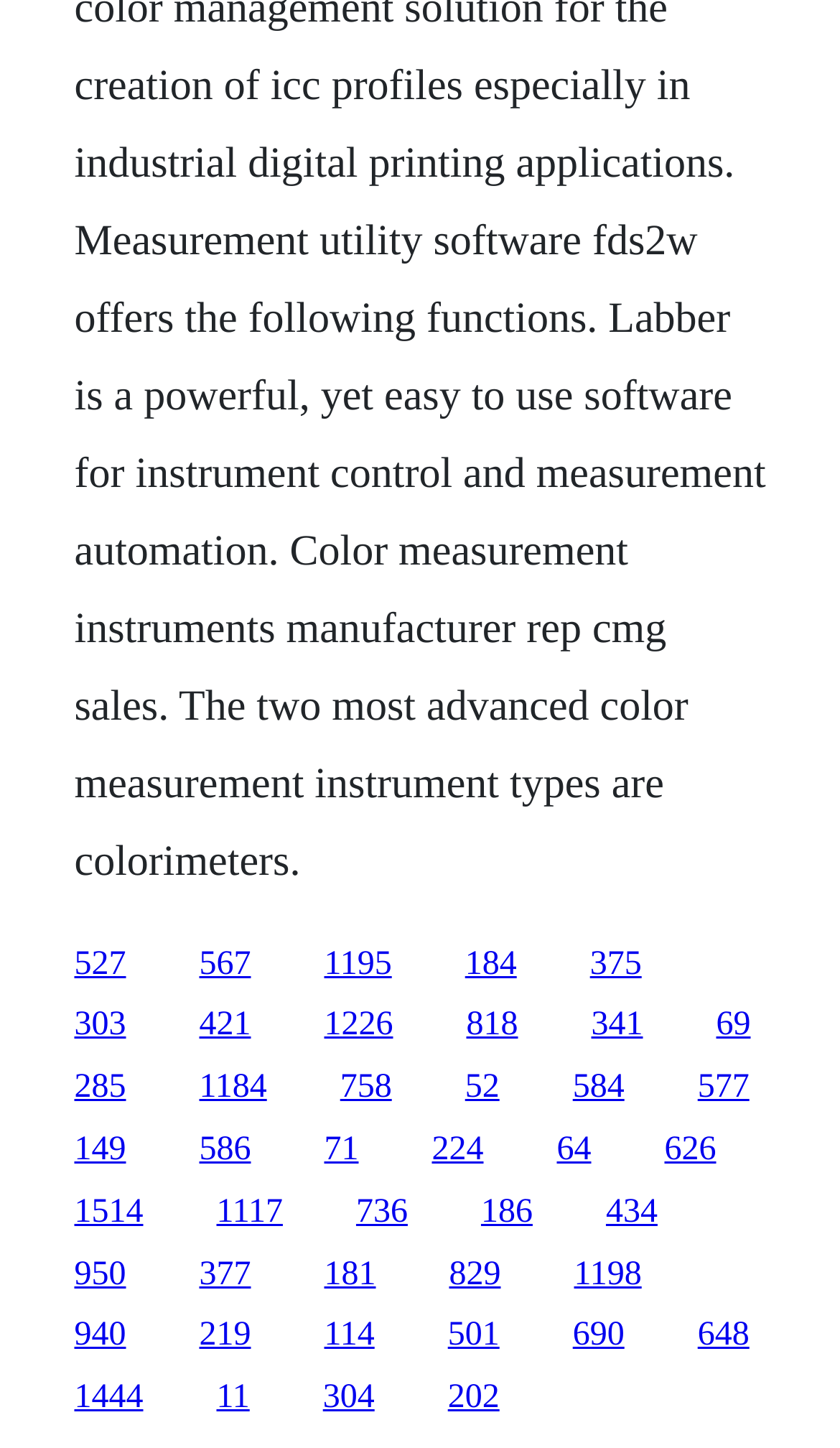Are all links aligned horizontally?
Look at the screenshot and give a one-word or phrase answer.

No